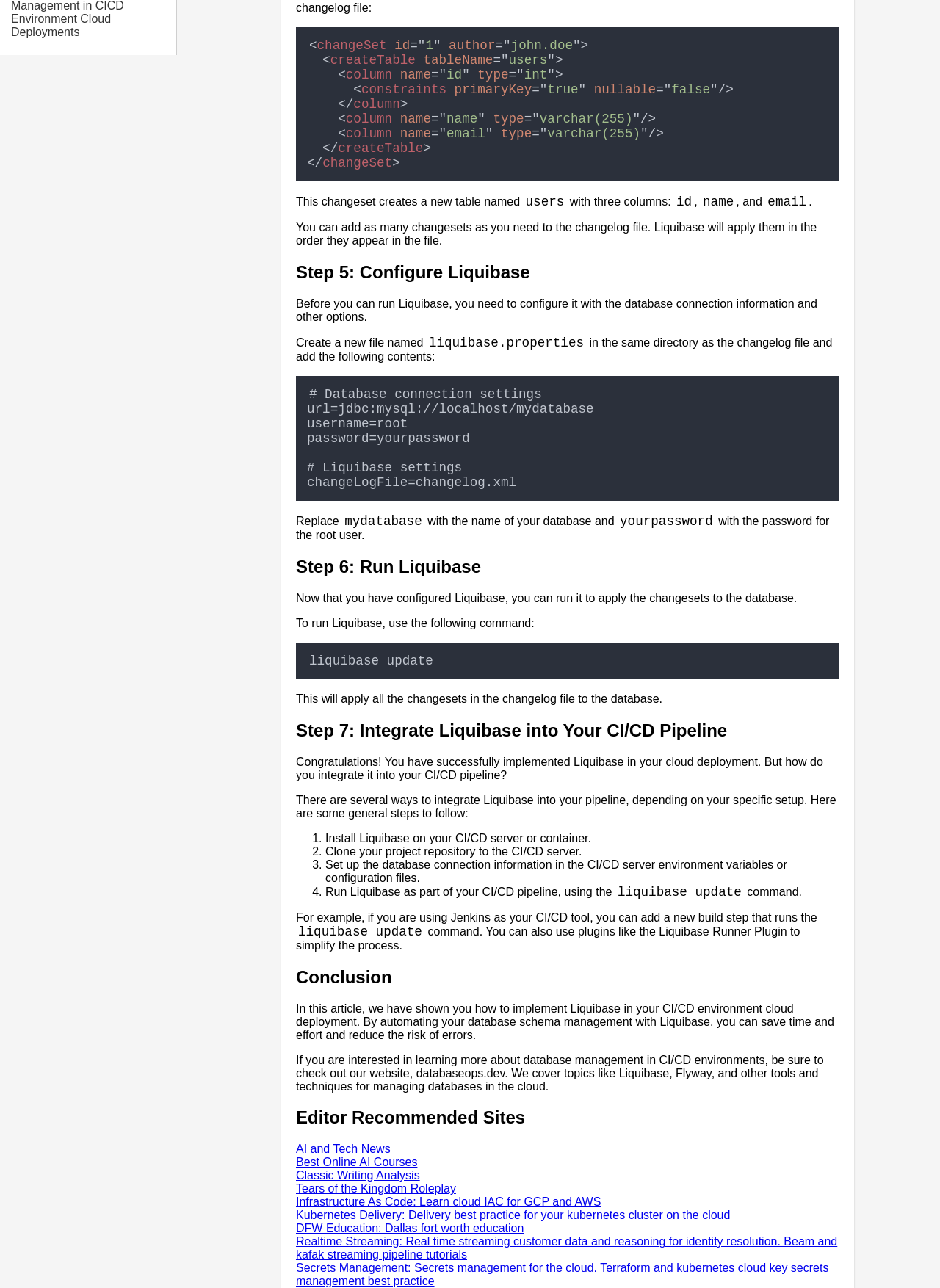Look at the image and give a detailed response to the following question: What is the data type of the 'id' column?

The webpage contains XML code that defines the 'id' column, and its data type is specified as 'int'.